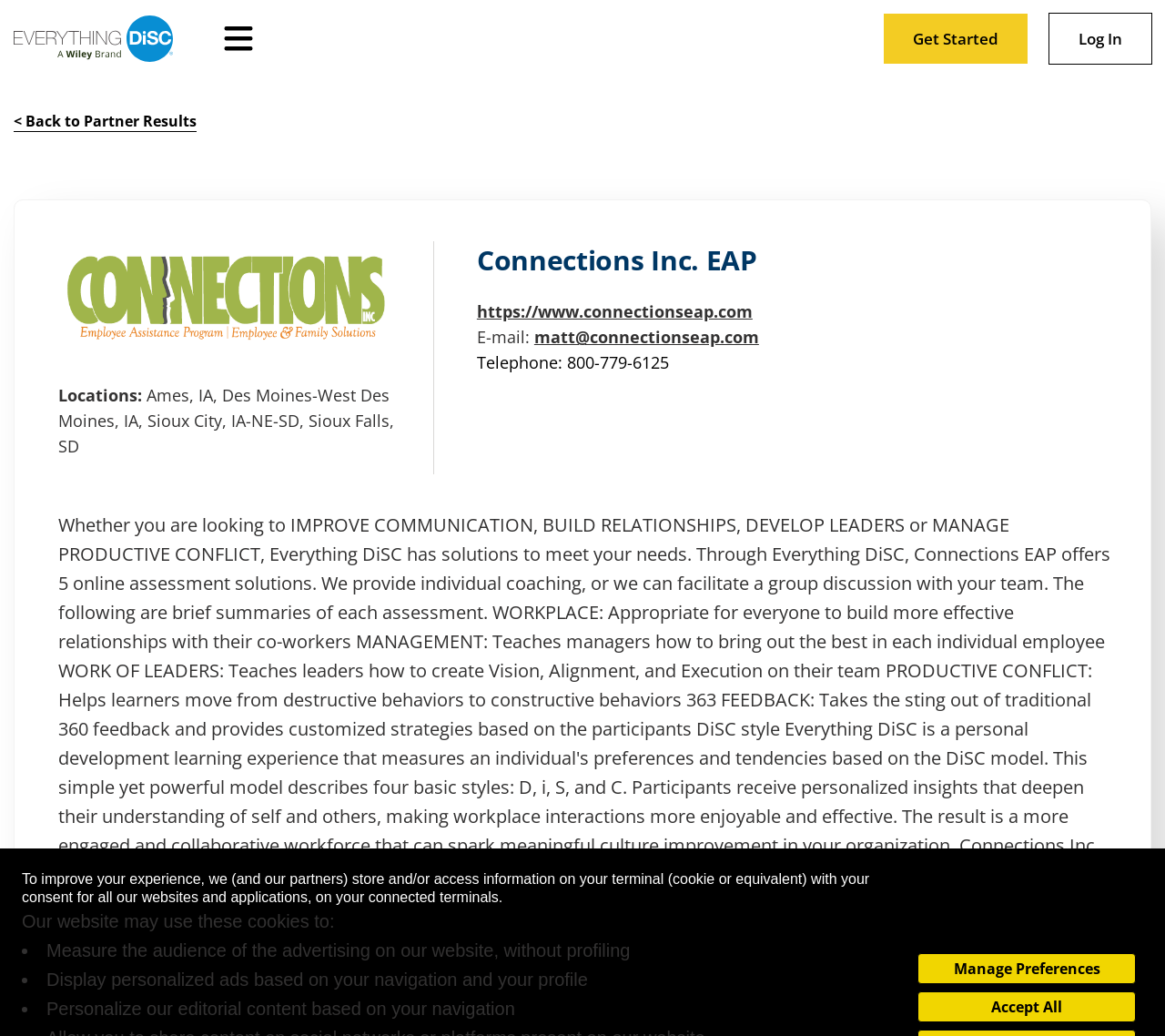Refer to the image and provide an in-depth answer to the question: 
What is the company name?

The company name can be found in the top-left corner of the webpage, where the logo is located. The text 'Connections Inc. EAP' is displayed next to the logo, indicating that it is the company name.